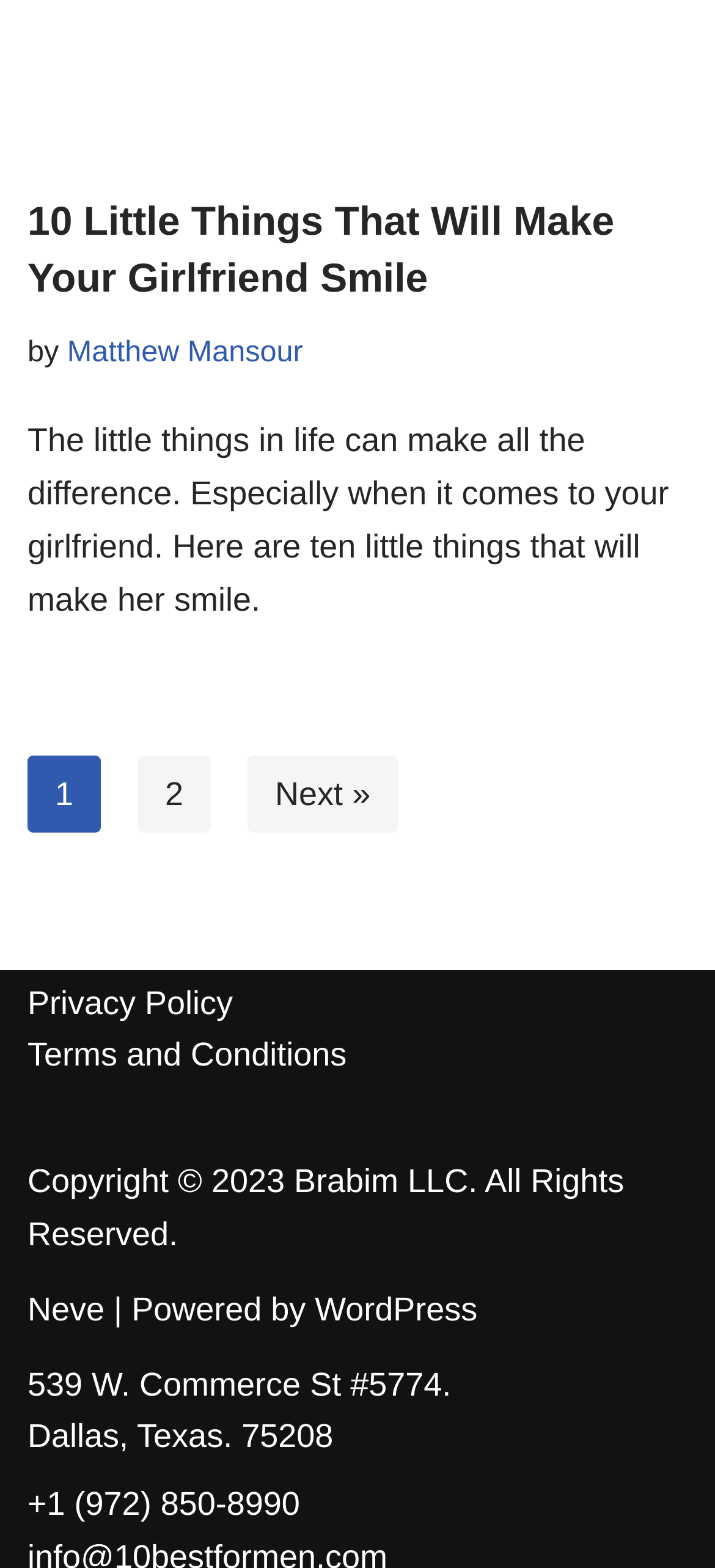What is the platform used to power the website?
Kindly give a detailed and elaborate answer to the question.

The text '| Powered by WordPress' is located at the bottom of the page, indicating that the platform used to power the website is WordPress.